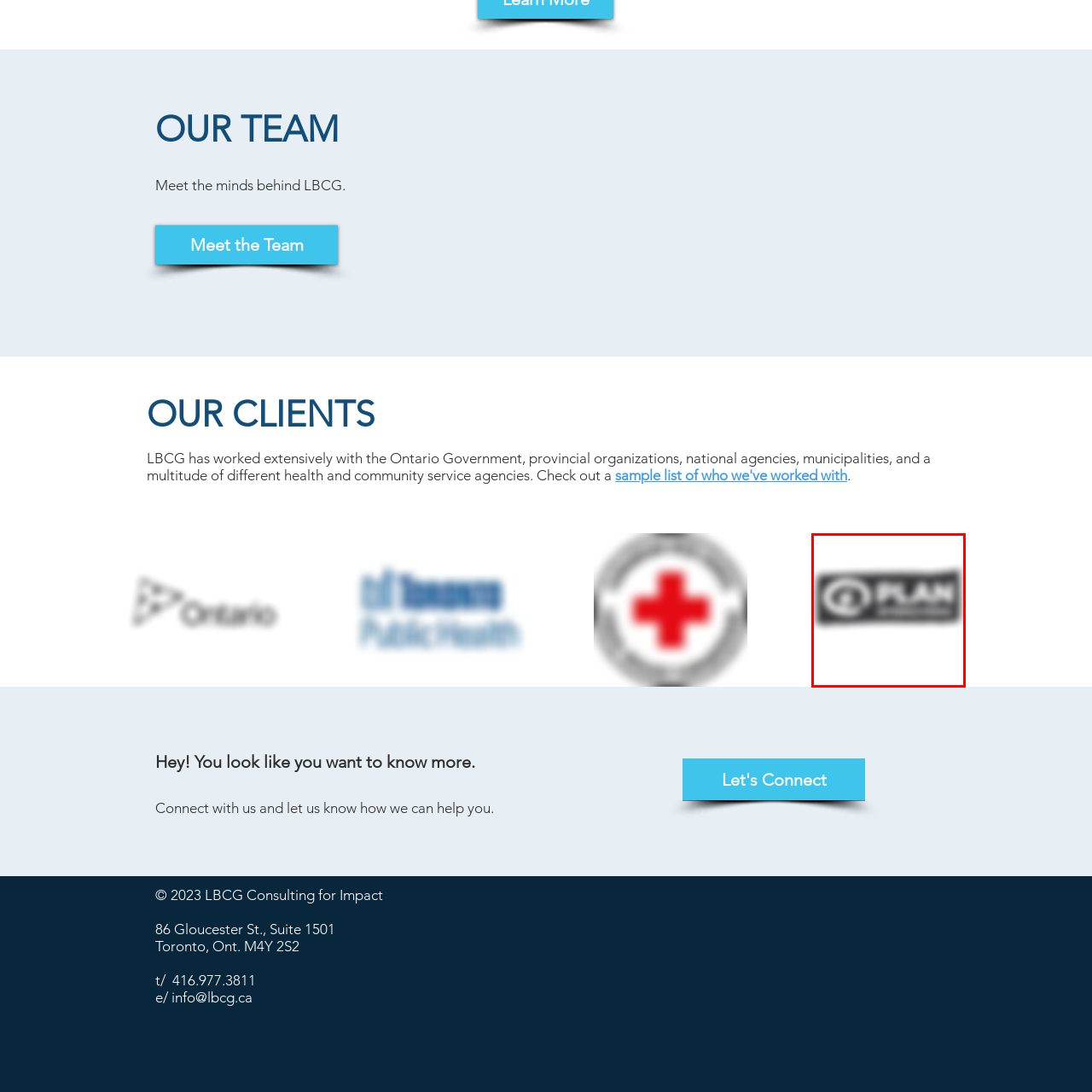Pay attention to the image inside the red rectangle, What is the purpose of the slider format? Answer briefly with a single word or phrase.

To engage viewers